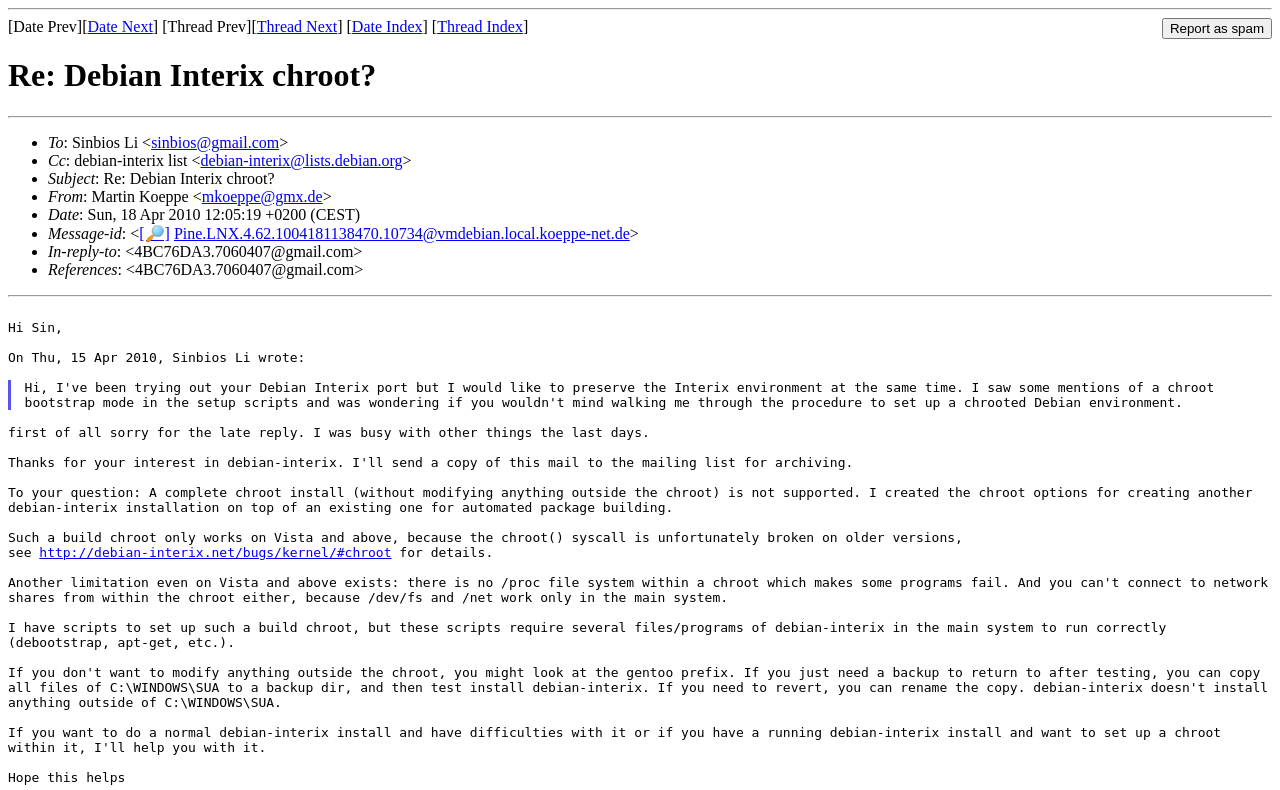Determine the bounding box coordinates for the element that should be clicked to follow this instruction: "View Thread Next". The coordinates should be given as four float numbers between 0 and 1, in the format [left, top, right, bottom].

[0.201, 0.023, 0.263, 0.044]